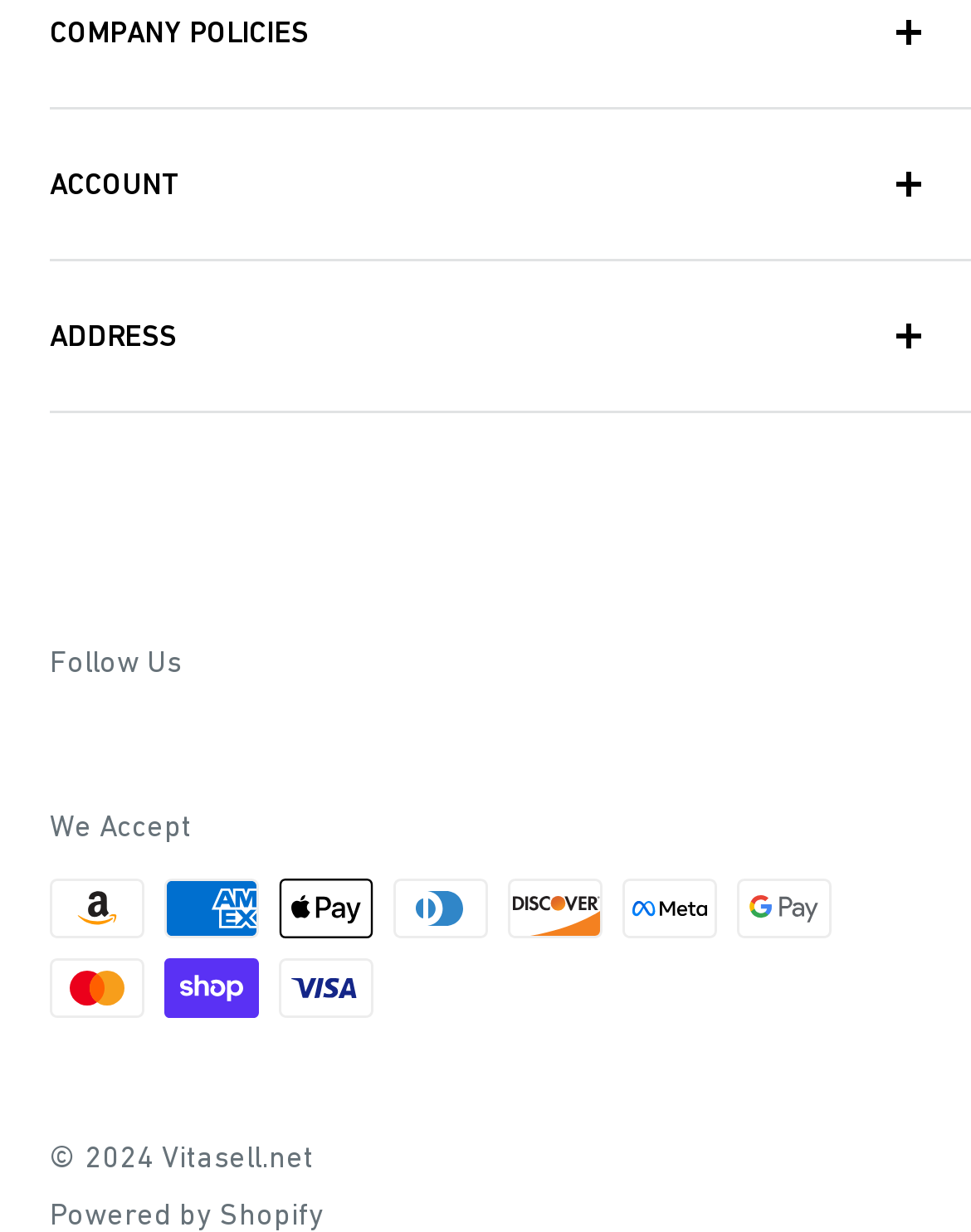What is the address listed?
Based on the image content, provide your answer in one word or a short phrase.

34 Franklin Ave Brooklyn, Ny 11205-1224